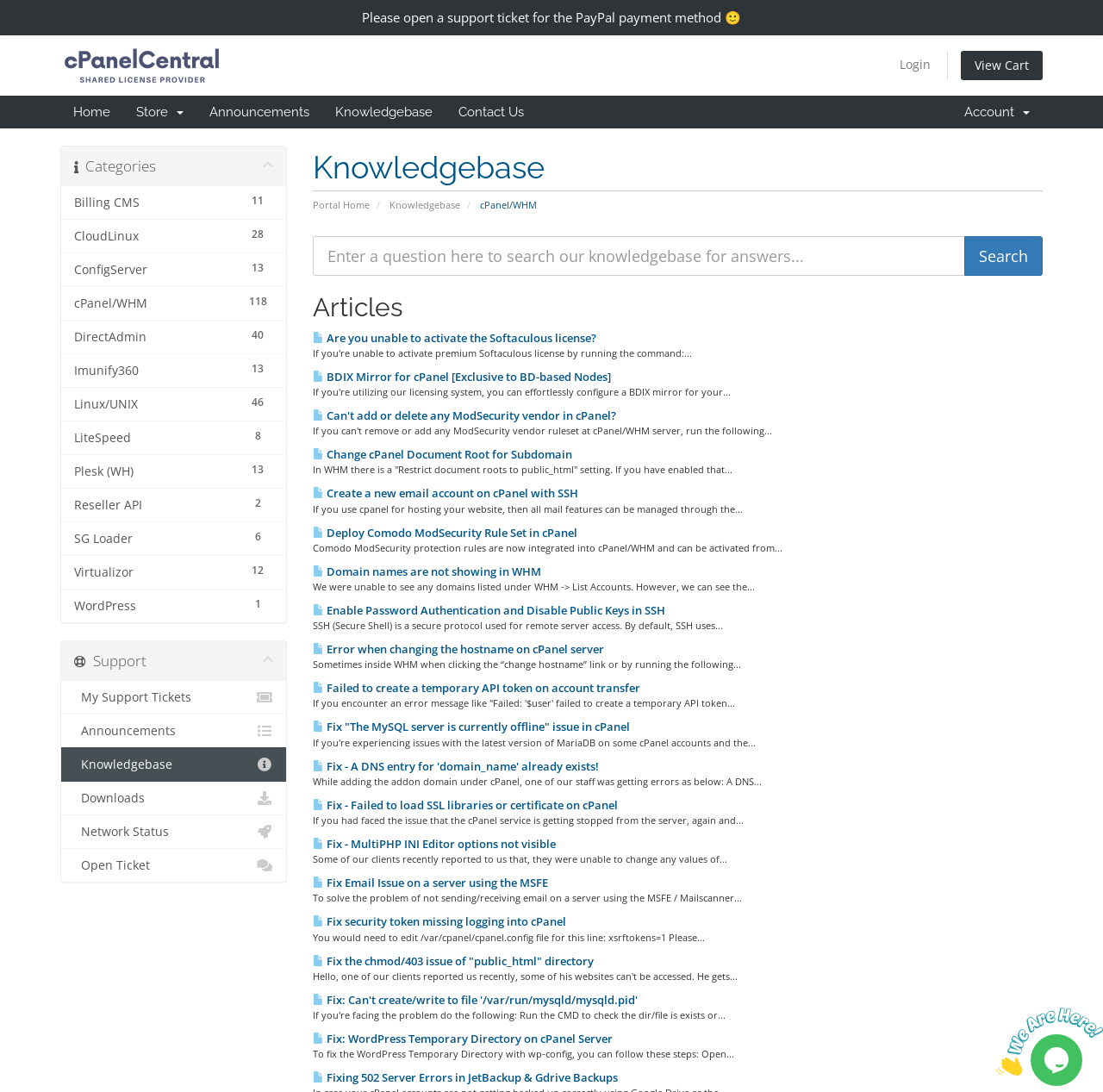Pinpoint the bounding box coordinates of the area that must be clicked to complete this instruction: "login to the account".

[0.808, 0.047, 0.852, 0.072]